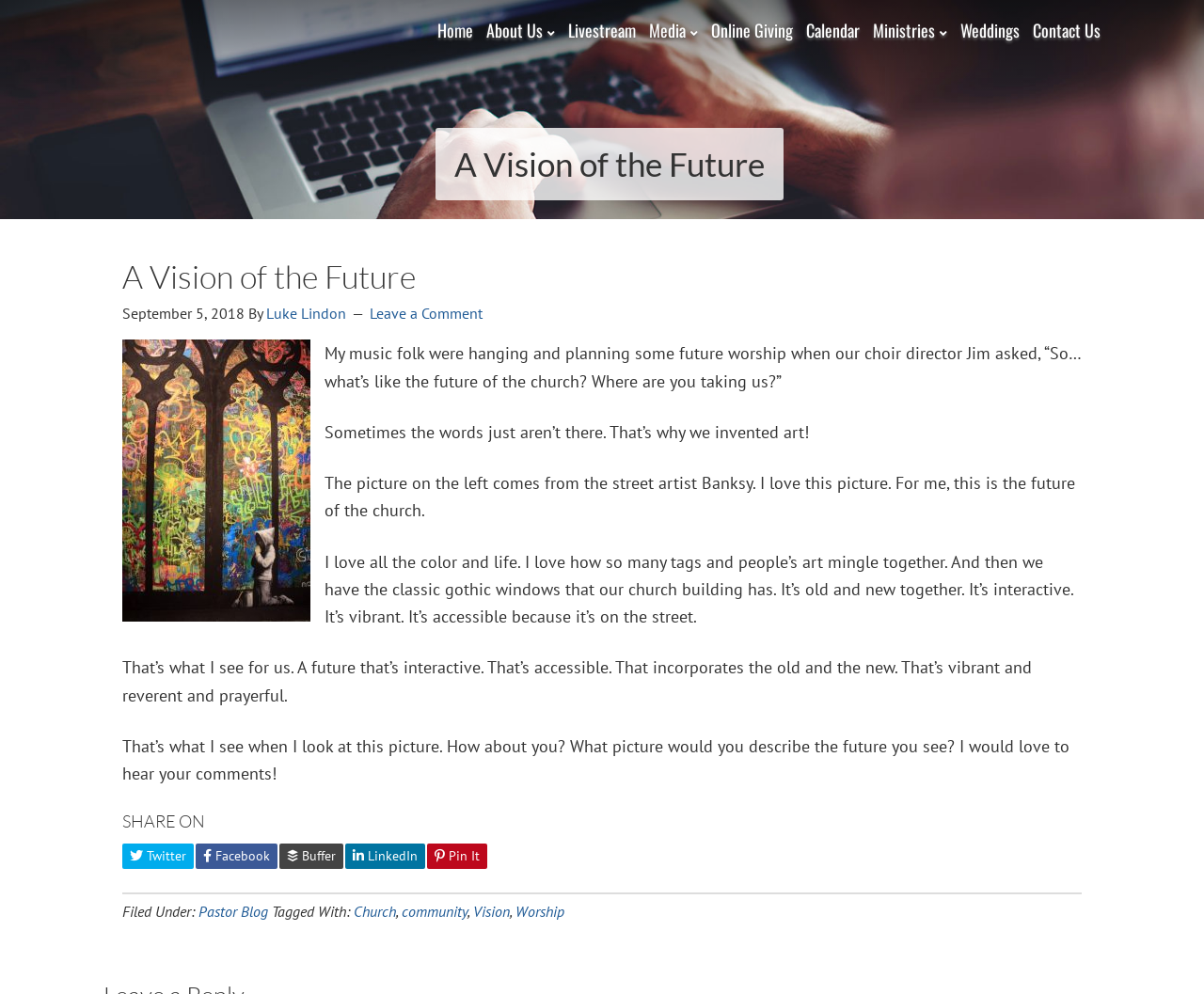Find the bounding box coordinates of the element's region that should be clicked in order to follow the given instruction: "Read the article 'A Vision of the Future'". The coordinates should consist of four float numbers between 0 and 1, i.e., [left, top, right, bottom].

[0.086, 0.239, 0.914, 0.929]